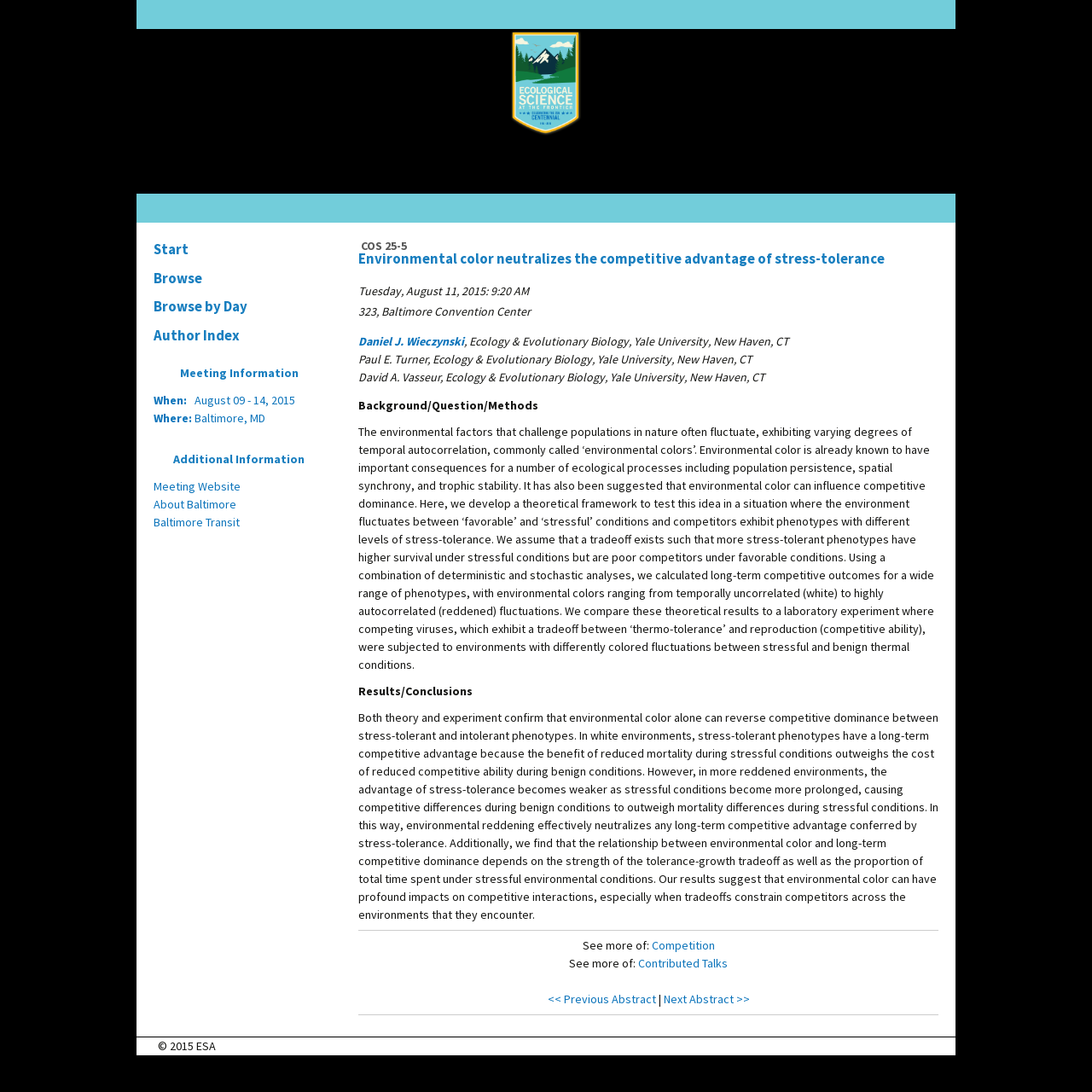Could you find the bounding box coordinates of the clickable area to complete this instruction: "start browsing"?

[0.133, 0.216, 0.305, 0.242]